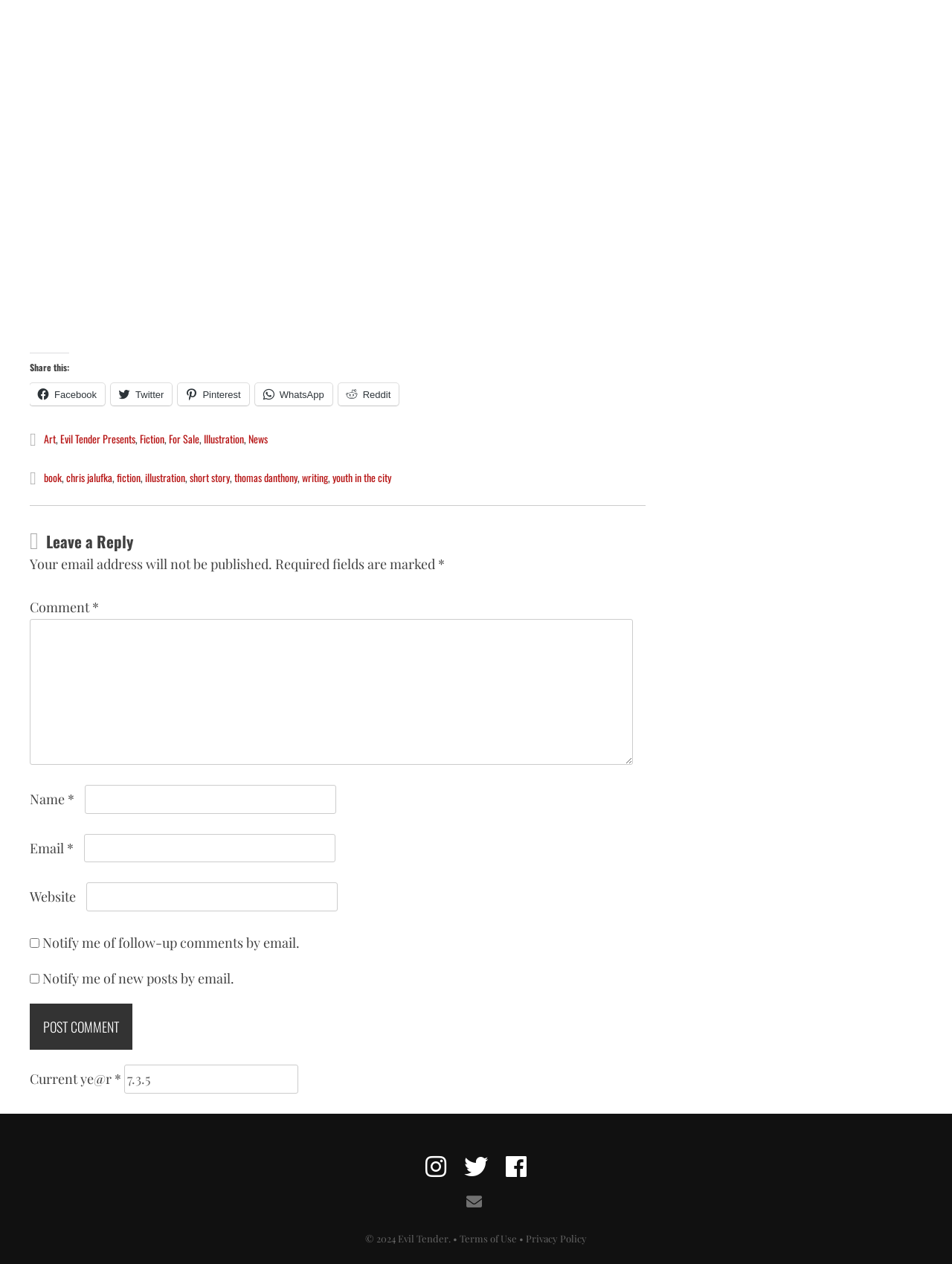Given the element description Terms of Use, predict the bounding box coordinates for the UI element in the webpage screenshot. The format should be (top-left x, top-left y, bottom-right x, bottom-right y), and the values should be between 0 and 1.

[0.483, 0.975, 0.543, 0.985]